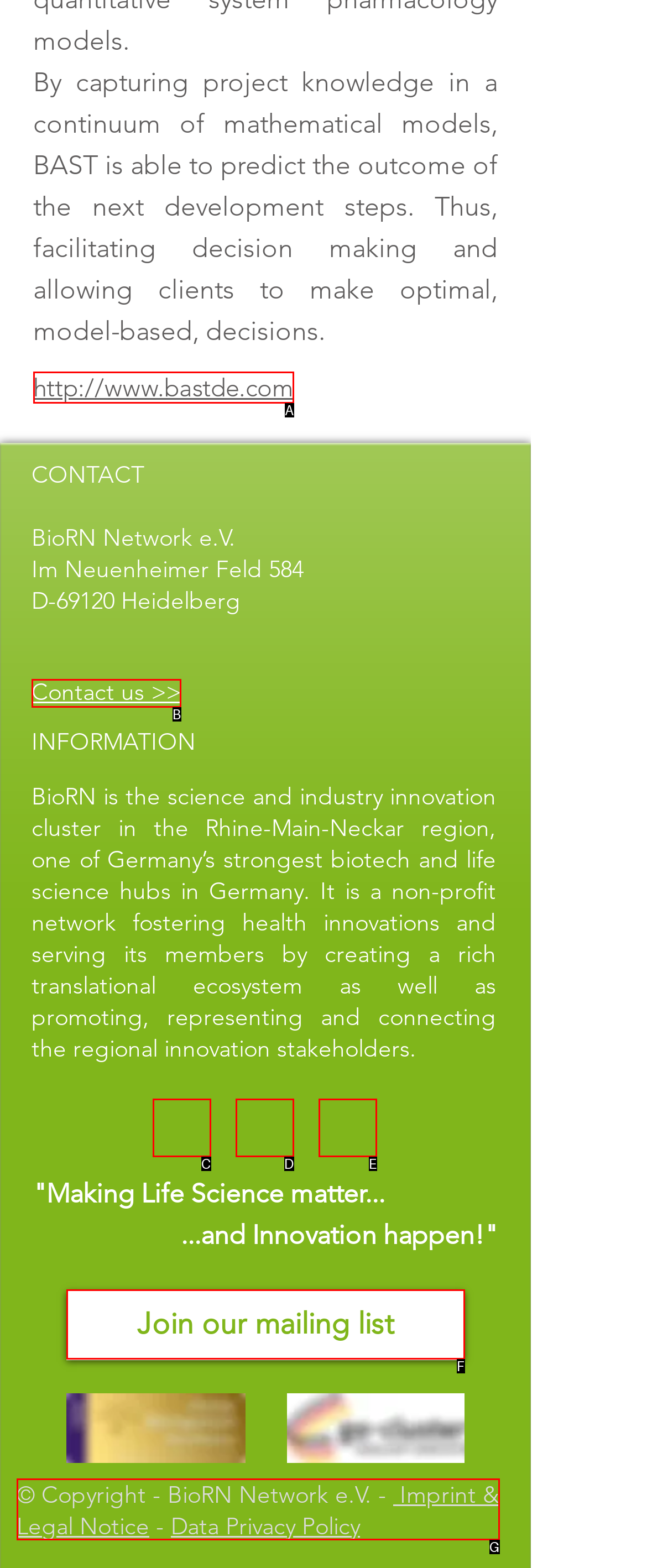Tell me which one HTML element best matches the description: http://www.bastde.com Answer with the option's letter from the given choices directly.

A